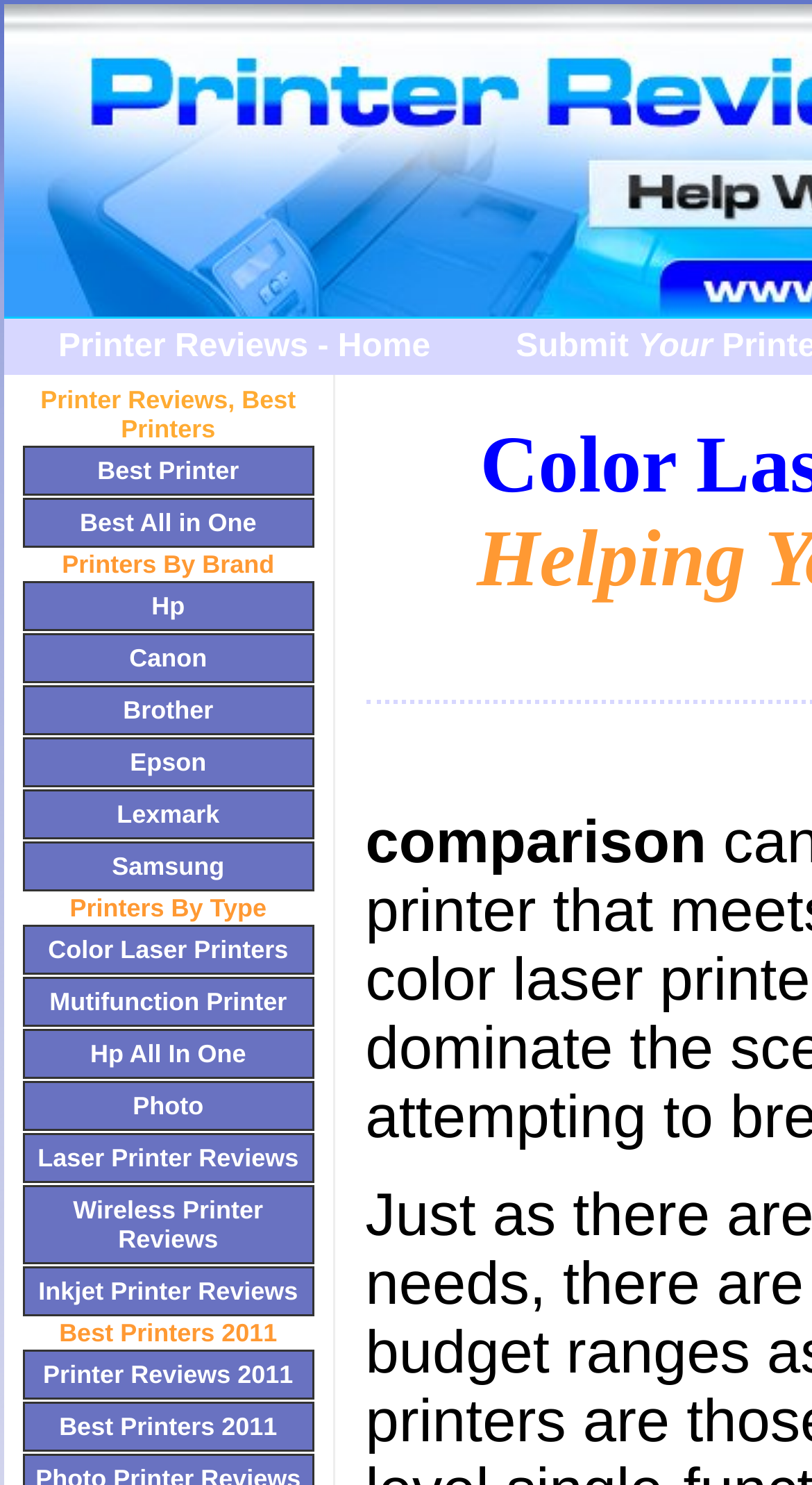Could you locate the bounding box coordinates for the section that should be clicked to accomplish this task: "View Best Printer options".

[0.028, 0.3, 0.387, 0.334]